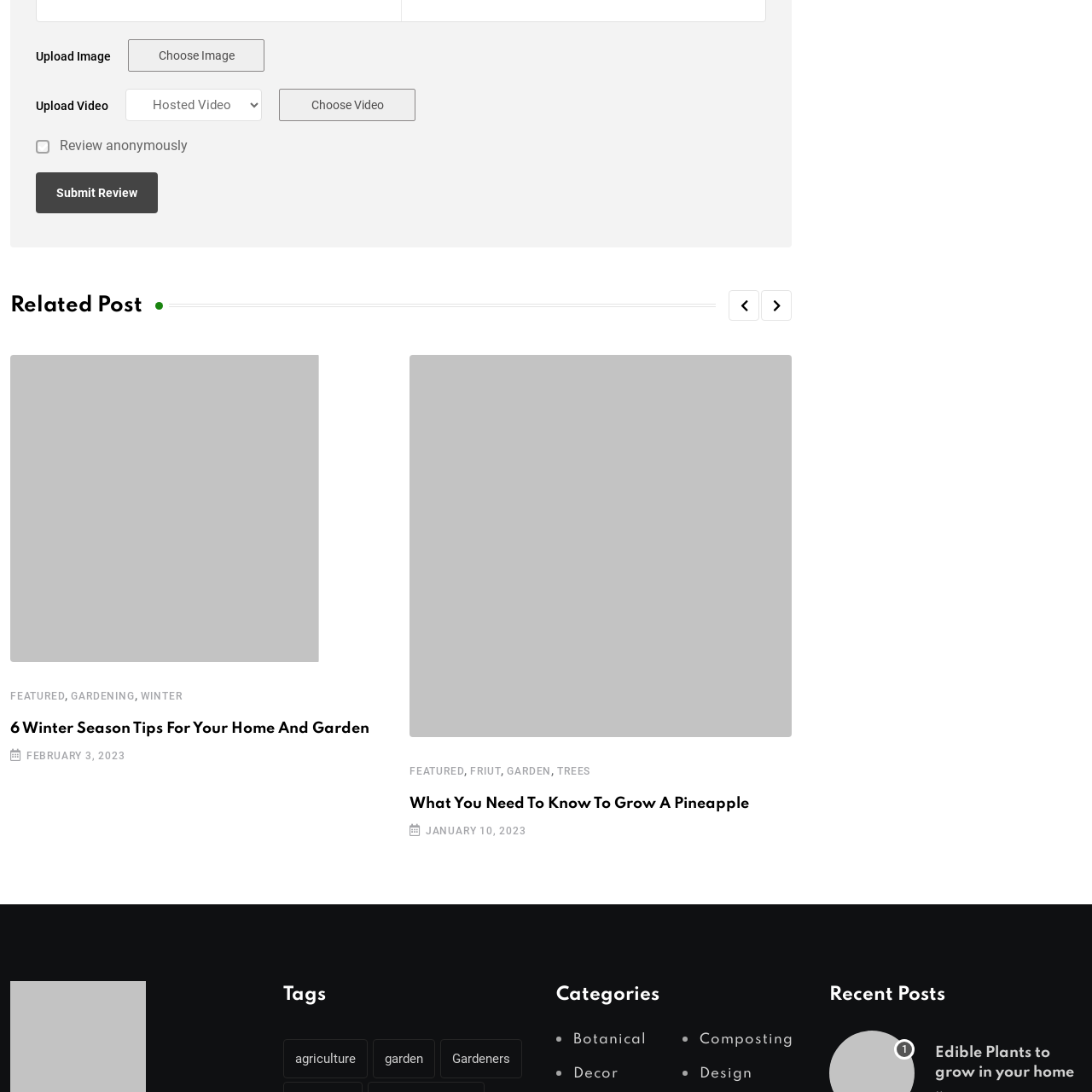What is the content about that the icon accompanies?
Focus on the area marked by the red bounding box and respond to the question with as much detail as possible.

The icon captures the essence of nurturing plants indoors, making it a fitting representation for readers seeking practical tips and insights related to home gardening, particularly in cultivating pineapples, which implies that the content is about growing a pineapple at home.